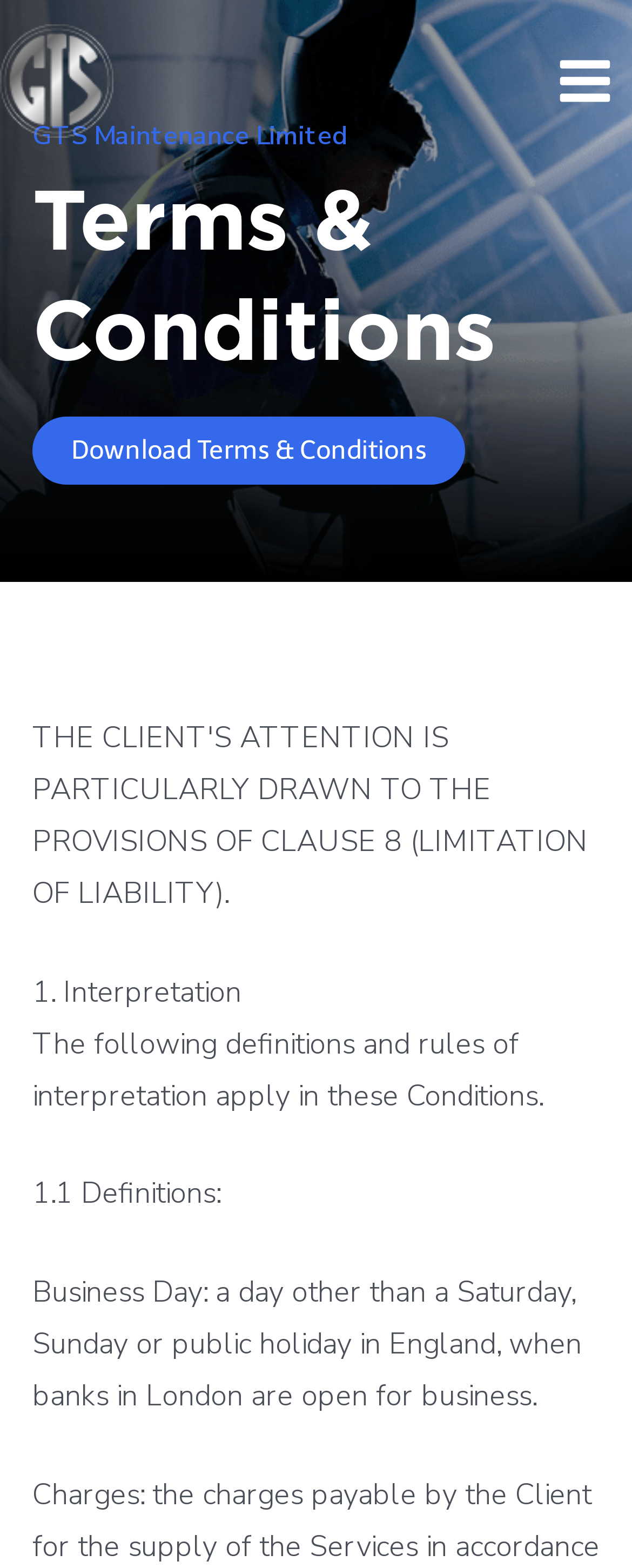How many sections are there in the Terms & Conditions?
Please answer the question as detailed as possible.

The webpage shows the start of the Terms & Conditions section, which has at least one section, namely '1. Interpretation', and it is likely that there are more sections that are not visible in the current view.